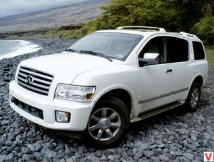Create a vivid and detailed description of the image.

The image features the Infiniti QX56, a full-size luxury SUV distinguished by its robust presence and elegant design. Positioned on a rocky terrain along the coast, the vehicle showcases its spacious frame, featuring a white exterior that complements its upscale aesthetic. The distinctive front grille, characteristic of the Infiniti brand, is flanked by modern headlights that enhance its authoritative stance. With its combination of luxury and capability, the QX56 is designed to offer both comfort and performance, making it a versatile choice for both urban driving and outdoor adventures.